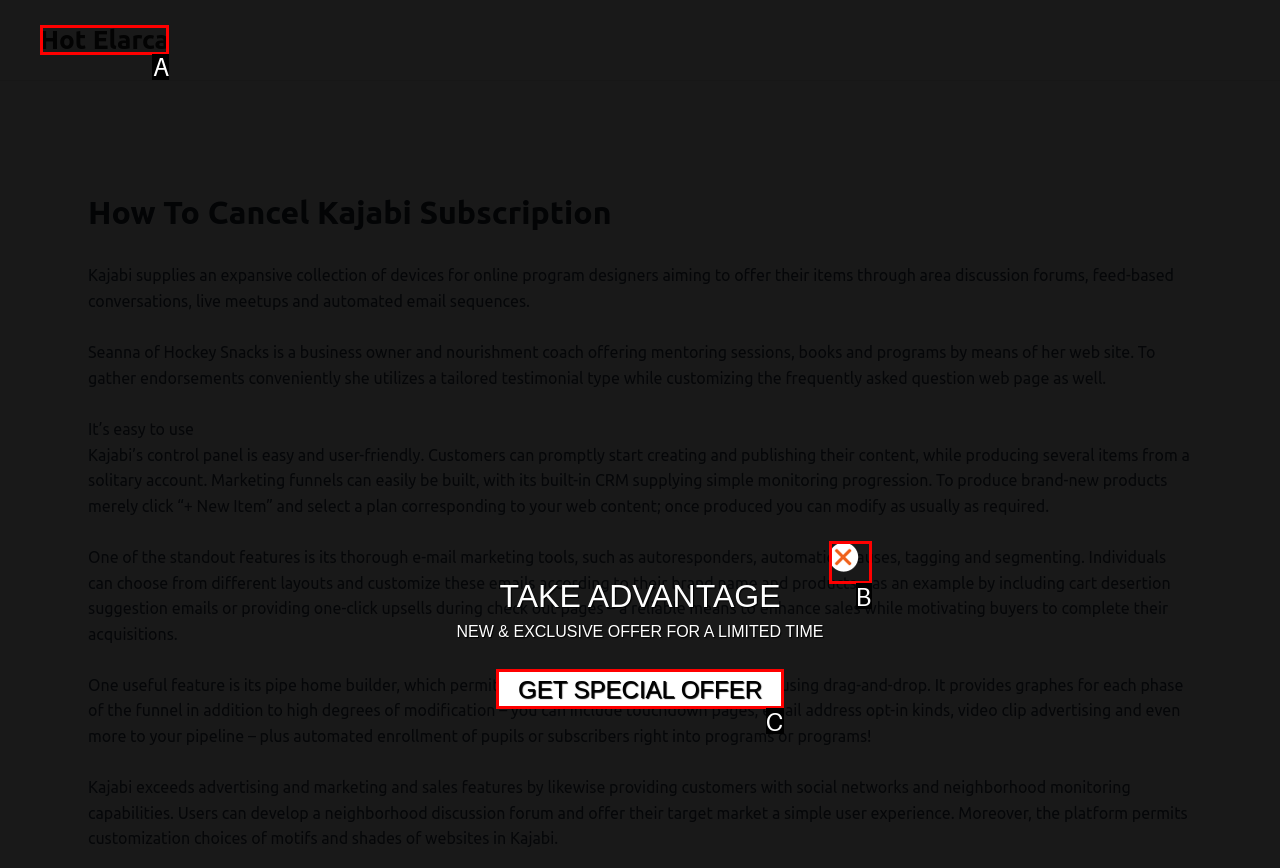Select the letter of the UI element that best matches: Hot Elarca
Answer with the letter of the correct option directly.

A